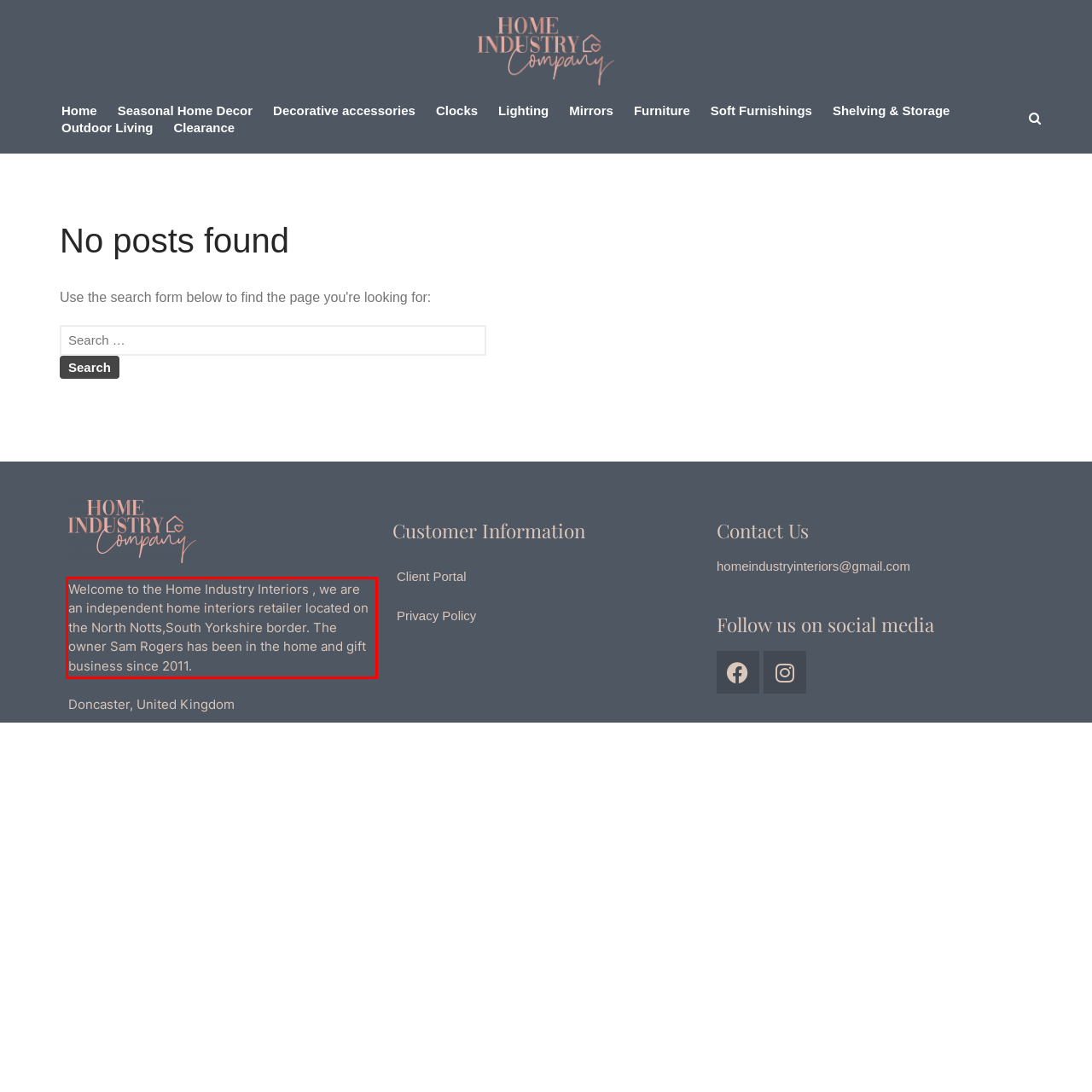Using the provided screenshot of a webpage, recognize the text inside the red rectangle bounding box by performing OCR.

Welcome to the Home Industry Interiors , we are an independent home interiors retailer located on the North Notts,South Yorkshire border. The owner Sam Rogers has been in the home and gift business since 2011.